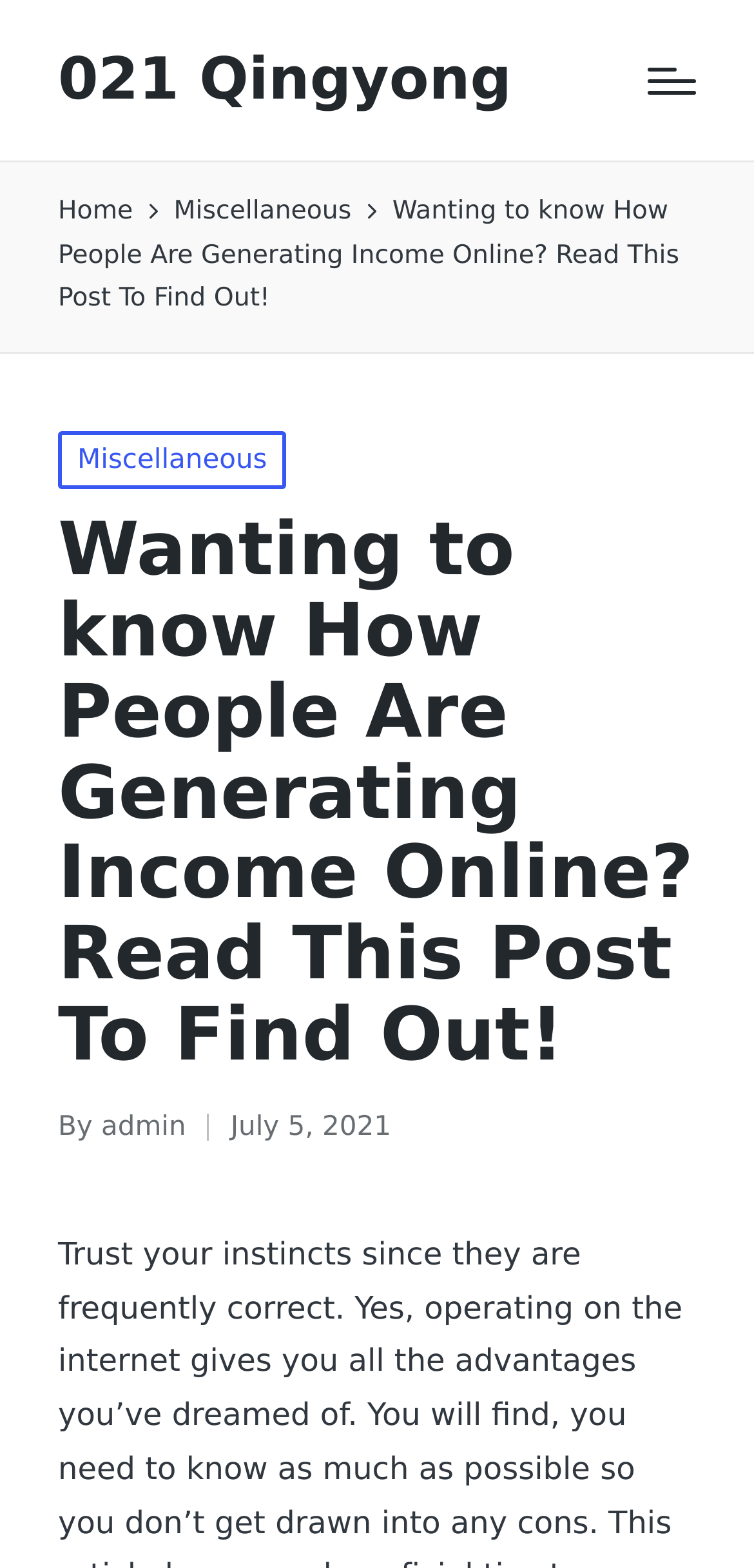Using the given element description, provide the bounding box coordinates (top-left x, top-left y, bottom-right x, bottom-right y) for the corresponding UI element in the screenshot: Scroll to Top

[0.846, 0.788, 0.949, 0.837]